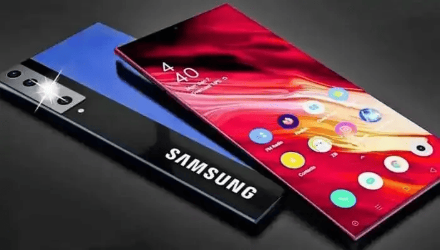Explain the image in a detailed and thorough manner.

The image showcases a sleek, modern smartphone design, prominently featuring two models side by side. On the left, the black model is branded with the 'Samsung' logo, showcasing its premium appeal. The smartphone on the right flaunts a vibrant display, with a colorful interface hinting at various apps and features. The background emphasizes the devices, presenting a high-tech aesthetic that captures the attention of tech enthusiasts. This visual representation aligns with the ongoing comparison of the Samsung Galaxy Zenjutsu and the Infinix Smart 8 Plus, highlighting their design and functionality within the realm of advanced mobile technology.